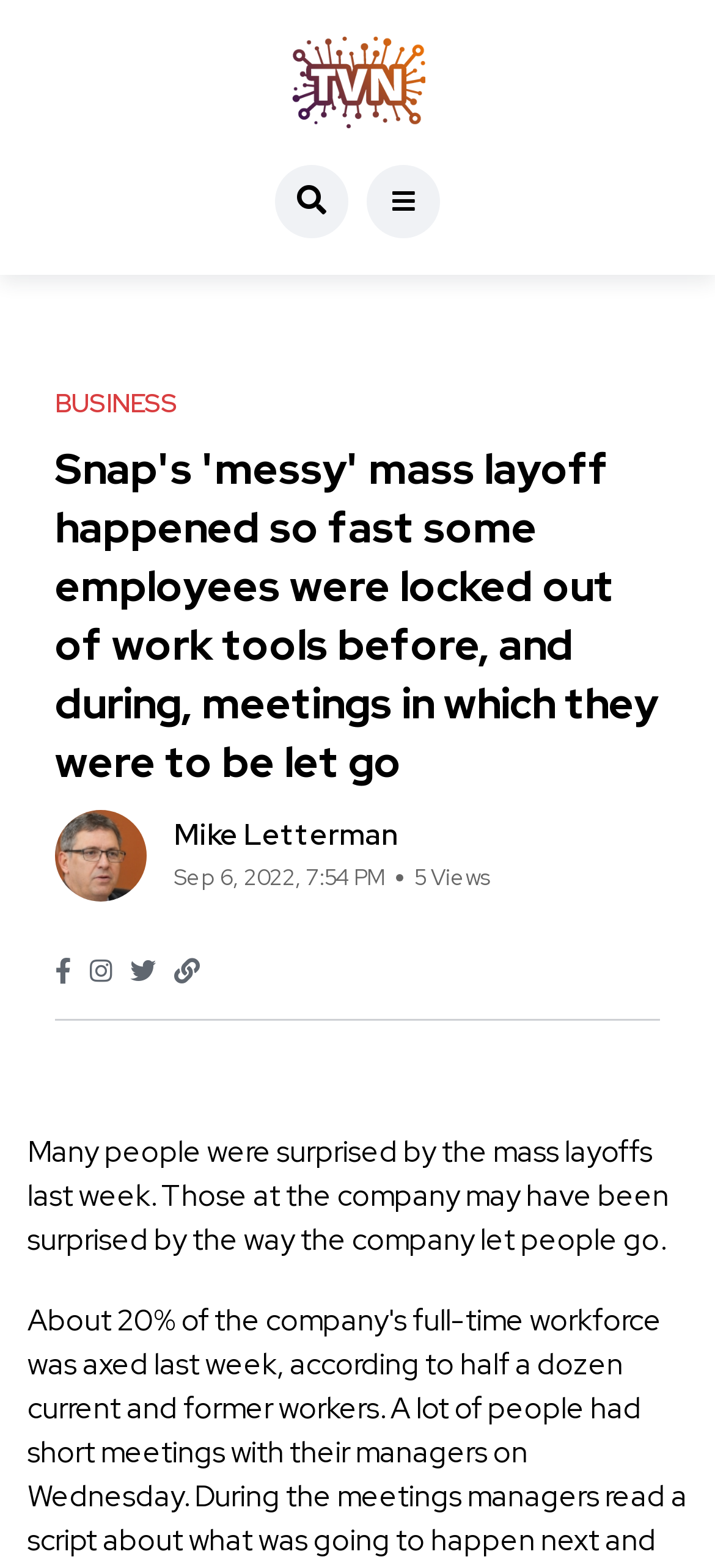Construct a thorough caption encompassing all aspects of the webpage.

This webpage appears to be a news article from TrueViralNews, with a focus on a recent mass layoff event at Snap. At the top left of the page, there is a TVN logo, accompanied by a link to the logo. To the right of the logo, there is a search button represented by a magnifying glass icon.

Below the logo, there is a navigation menu with a "BUSINESS" link. The main article title, "Snap's'messy' mass layoff happened so fast some employees were locked out of work tools before, and during, meetings in which they were to be let go", is prominently displayed in the top half of the page.

To the right of the article title, there is an image of Mike Letterman, accompanied by a heading with his name and a link to his profile. Below the image, there is a timestamp indicating the article was published on September 6, 2022, at 7:54 PM, and a view count of 5.

The article itself begins with a summary paragraph, stating that many people were surprised by the mass layoffs last week, and that those at the company may have been surprised by the way the company let people go.

At the bottom of the page, there are four social media links, represented by icons, allowing users to share the article on various platforms.